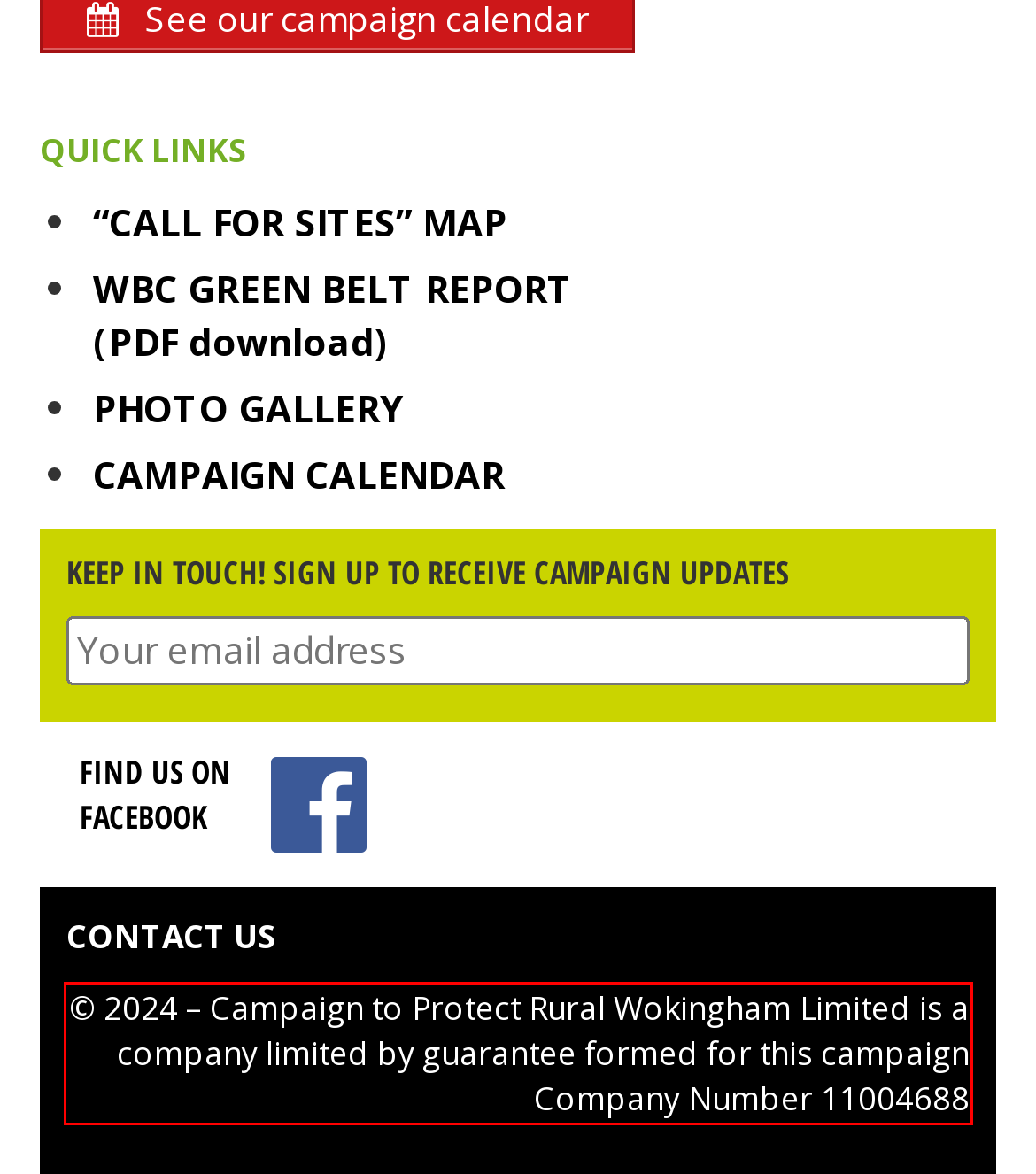You are given a screenshot with a red rectangle. Identify and extract the text within this red bounding box using OCR.

© 2024 – Campaign to Protect Rural Wokingham Limited is a company limited by guarantee formed for this campaign Company Number 11004688